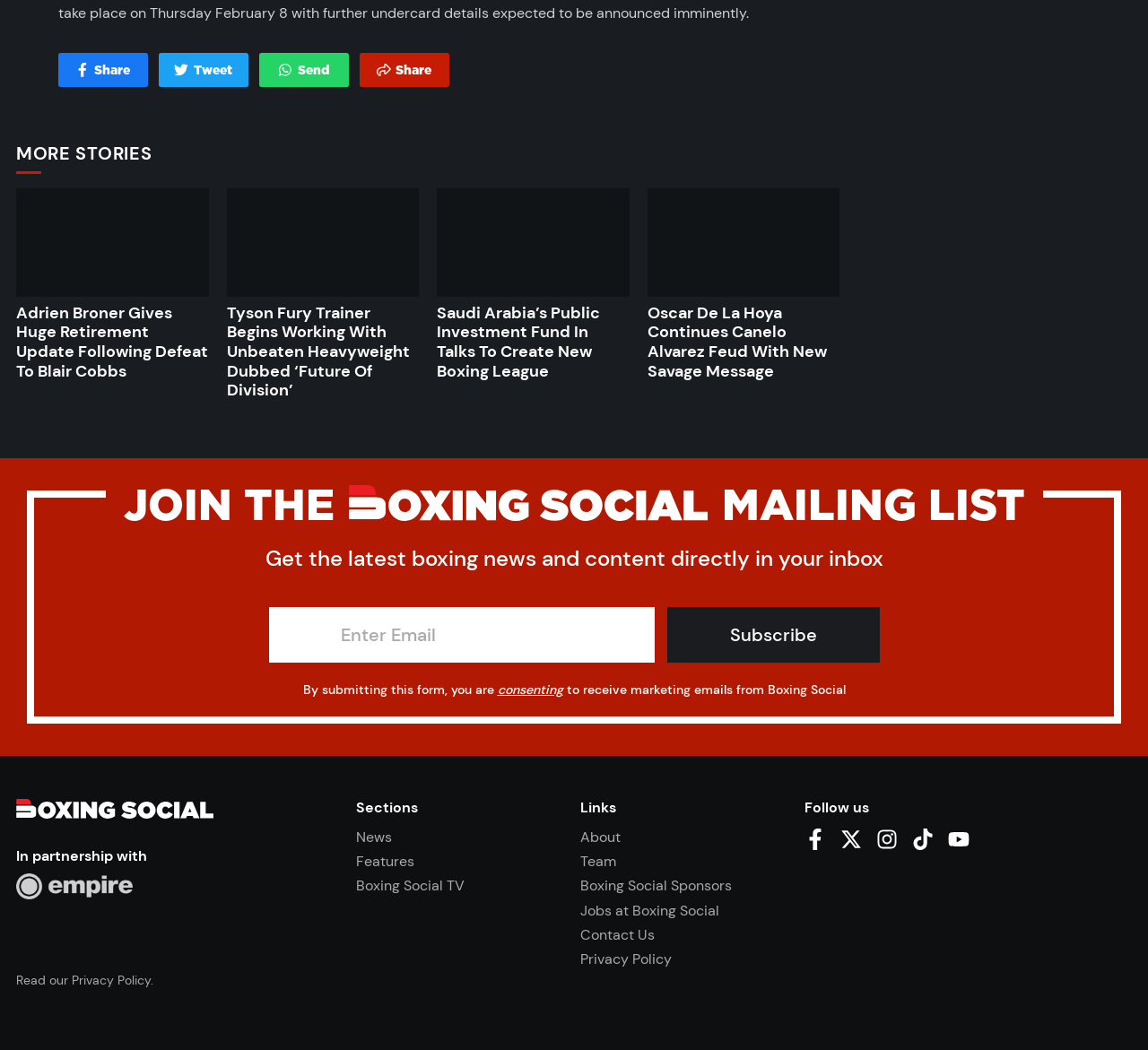Please identify the bounding box coordinates of the clickable region that I should interact with to perform the following instruction: "Subscribe to the mailing list". The coordinates should be expressed as four float numbers between 0 and 1, i.e., [left, top, right, bottom].

[0.581, 0.578, 0.766, 0.631]